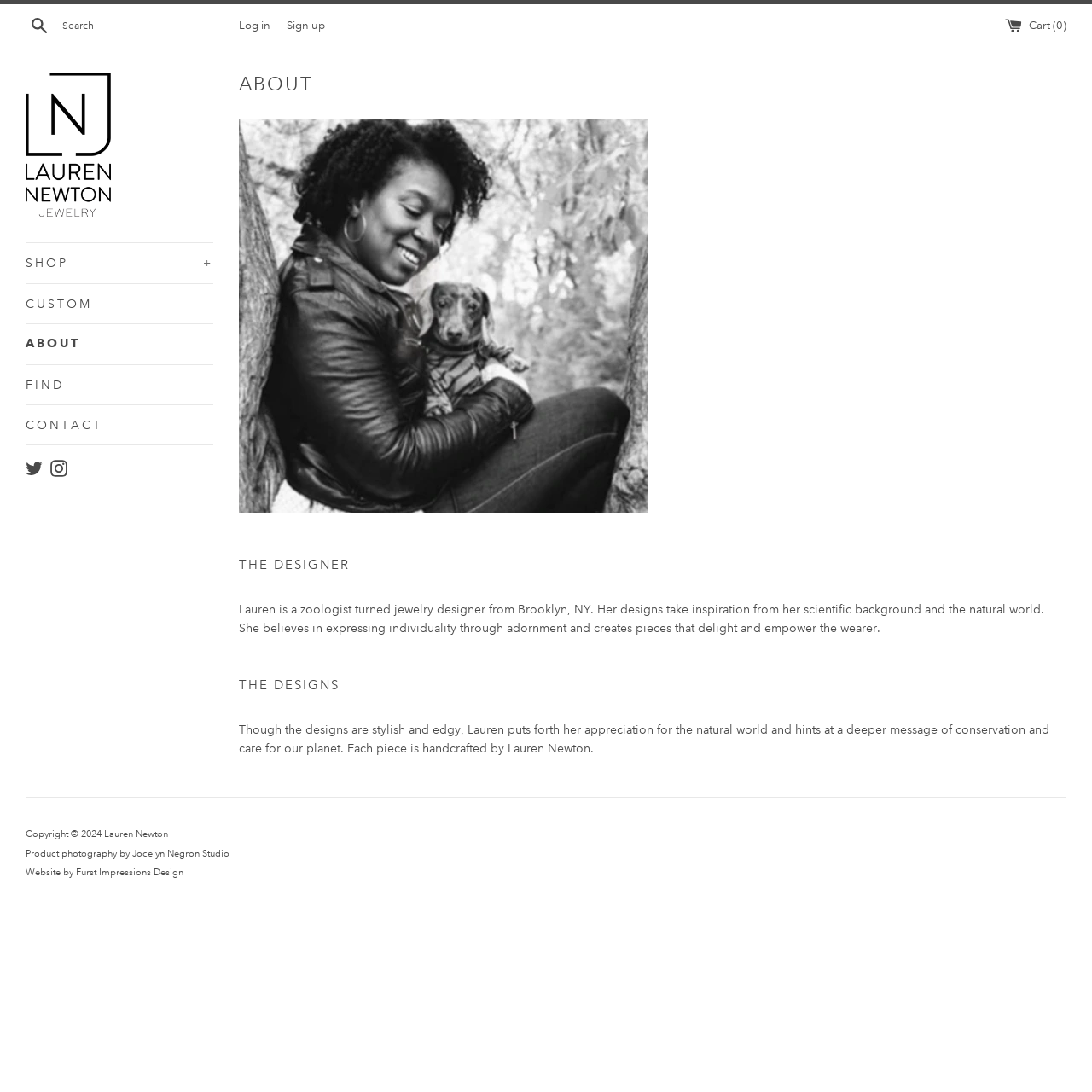What is the profession of Lauren Newton?
Answer the question based on the image using a single word or a brief phrase.

Jewelry designer